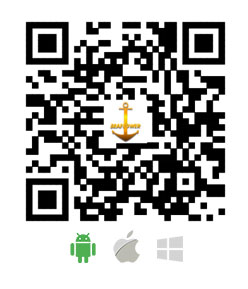What is the likely purpose of the QR code?
Give a detailed and exhaustive answer to the question.

The QR code, along with the operating system logos below it, serves as a direct invitation for users to scan the code for further information or to download an application, likely relating to services provided by Seaflower Marine.